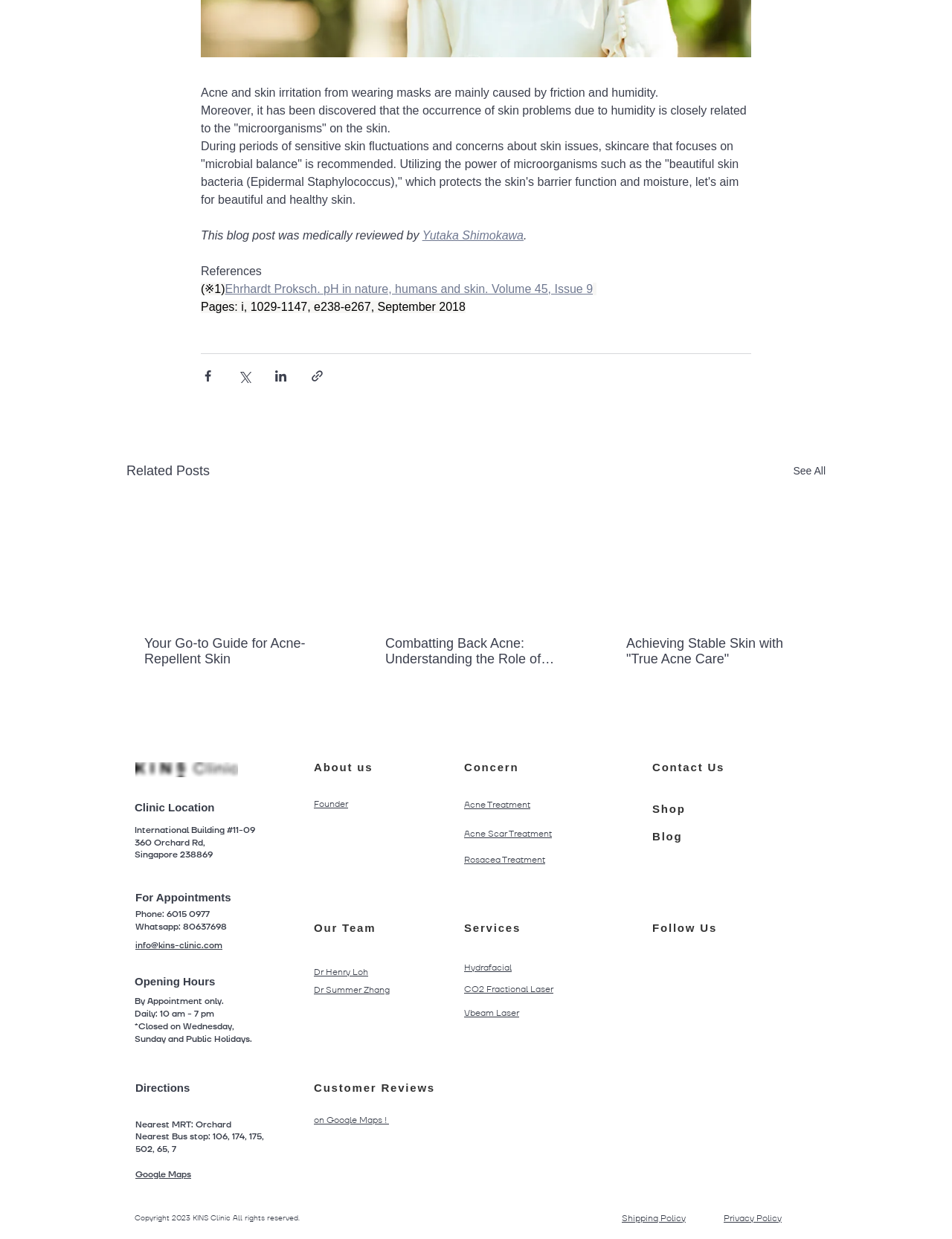Respond with a single word or phrase for the following question: 
What is the name of the clinic?

KINS Clinic